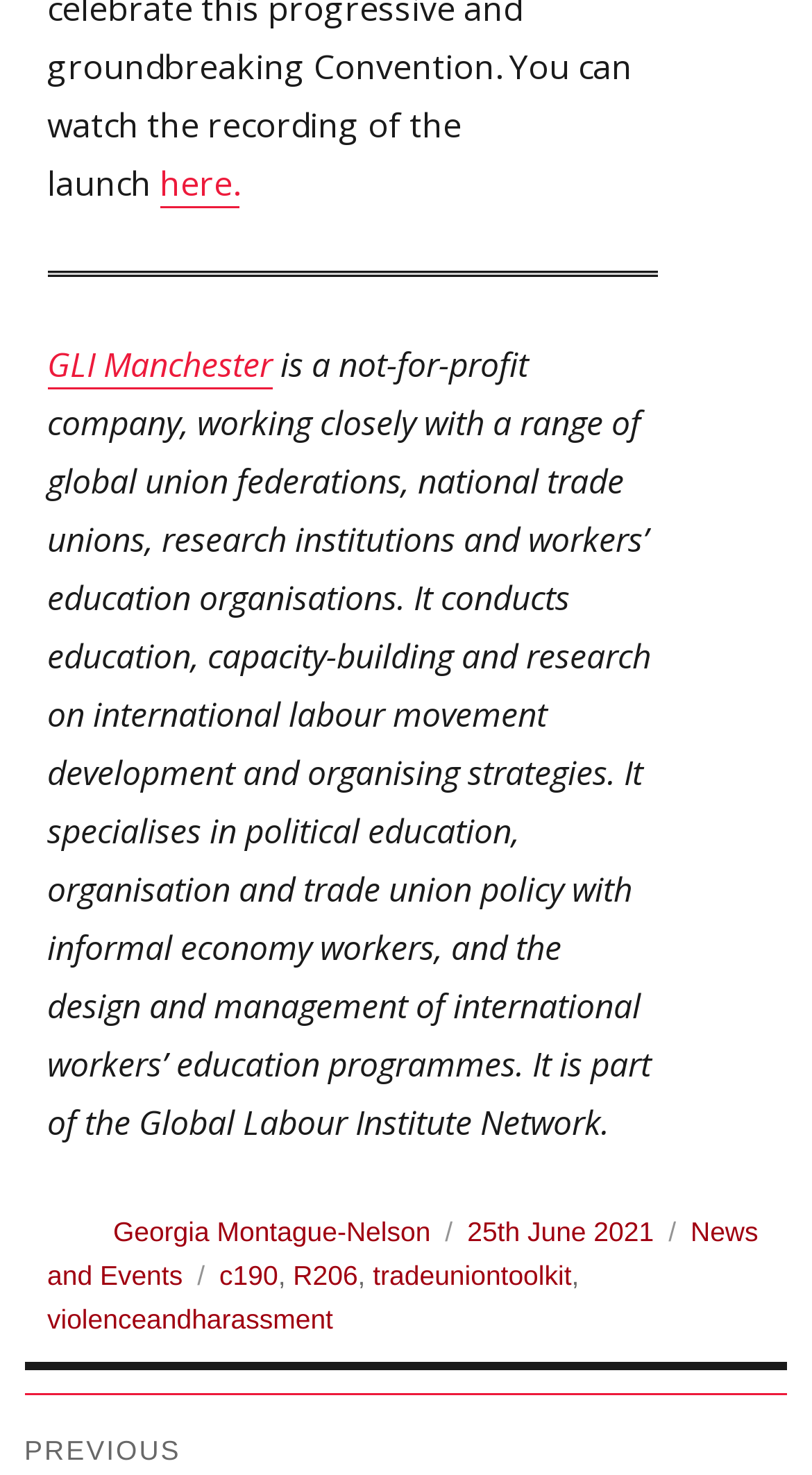Answer succinctly with a single word or phrase:
What is GLI Manchester?

not-for-profit company